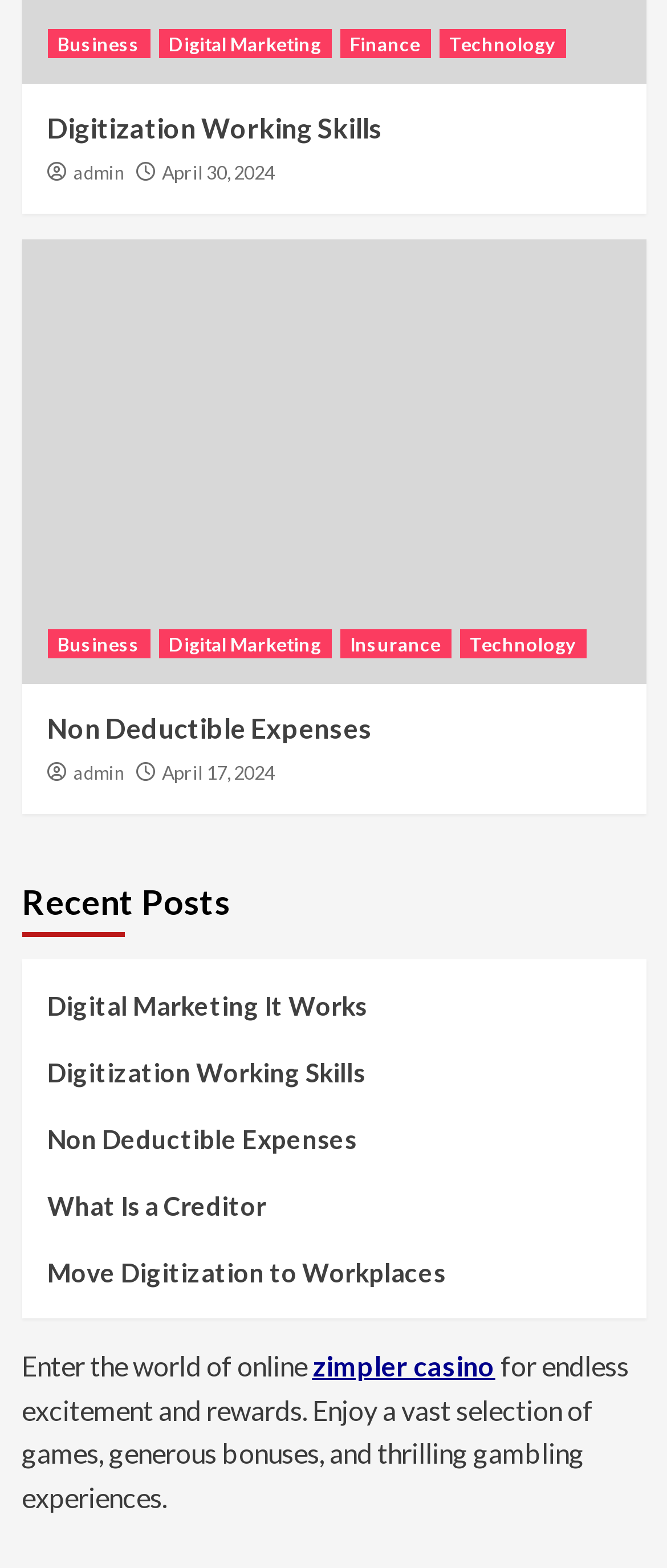Based on the description "April 17, 2024", find the bounding box of the specified UI element.

[0.242, 0.485, 0.412, 0.499]